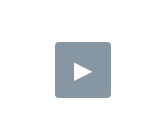Explain the image thoroughly, mentioning every notable detail.

The image displays a play button icon indicating that it is associated with a video titled "Stress relieving self hypnosis." This video likely offers viewers insights and techniques on how to use self-hypnosis as a method for alleviating stress. Positioned within a section titled "Photos & videos," this image invites users to engage with multimedia content aimed at self-development and therapeutic practices. The overall context suggests a focus on mental wellness and personal growth through innovative therapeutic approaches.